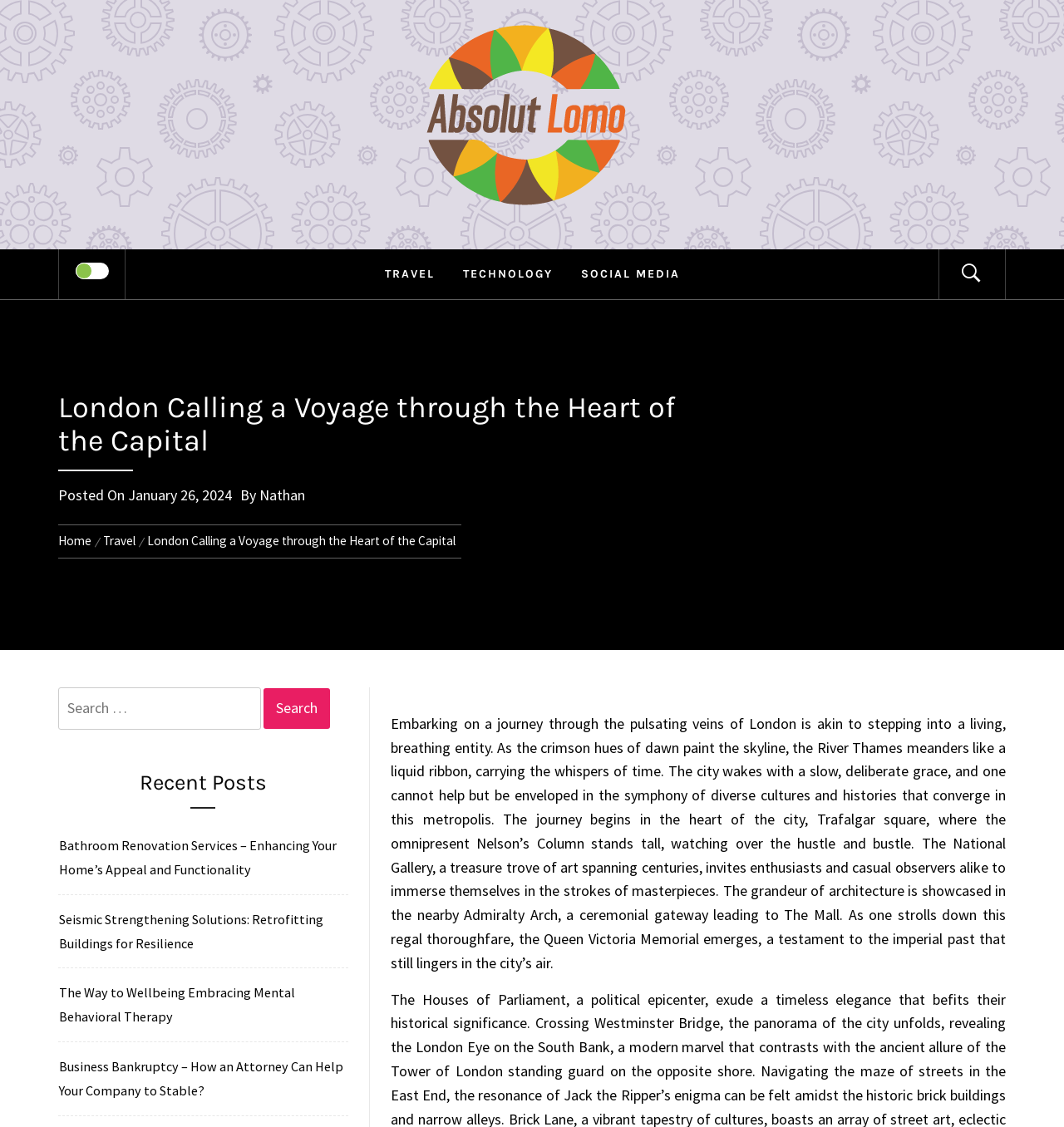Offer a meticulous description of the webpage's structure and content.

The webpage is about a travel article titled "London Calling: A Voyage through the Heart of the Capital" on a website called Absolut Lomo. At the top, there is a logo of Absolut Lomo, which is an image with a link to the website's homepage. Below the logo, there is a heading with the title of the article, followed by a brief description of the article, which is a poetic passage describing the city of London.

On the top-right corner, there are several links to different categories, including TRAVEL, TECHNOLOGY, and SOCIAL MEDIA. Next to these links, there is a search bar with a search button. Below the search bar, there is a breadcrumb navigation menu showing the current page's location in the website's hierarchy.

The main content of the article is divided into several sections. The first section describes the city of London, its history, and its cultural diversity. The article then takes the reader on a journey through the city, starting from Trafalgar Square, where Nelson's Column stands tall, and then moving on to the National Gallery, Admiralty Arch, and The Mall.

On the right side of the article, there is a section titled "Recent Posts" with links to four other articles on various topics, including bathroom renovation services, seismic strengthening solutions, mental behavioral therapy, and business bankruptcy.

Throughout the webpage, there are several links to other pages on the website, including the homepage, category pages, and individual article pages. The webpage also has a checkbox and a button, but their purposes are not clear from the accessibility tree.